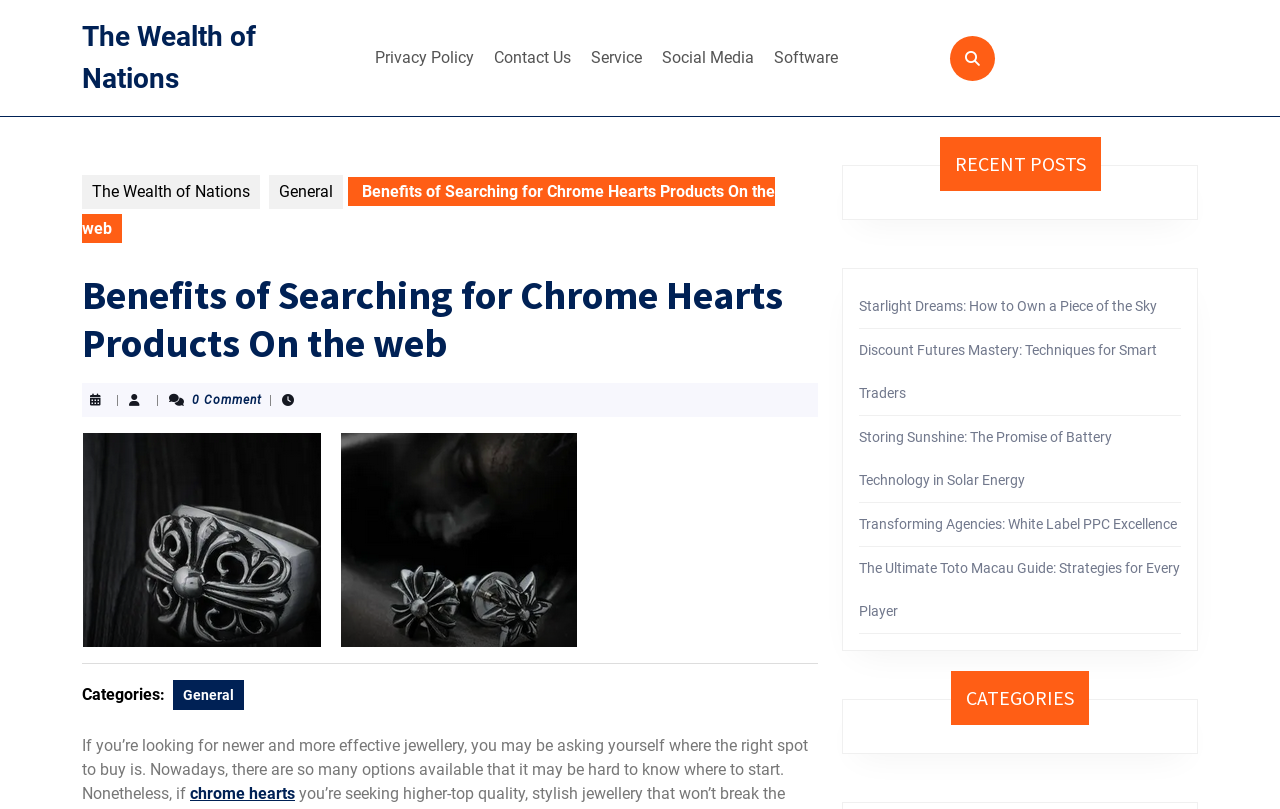Please provide a one-word or short phrase answer to the question:
How many recent posts are listed?

5